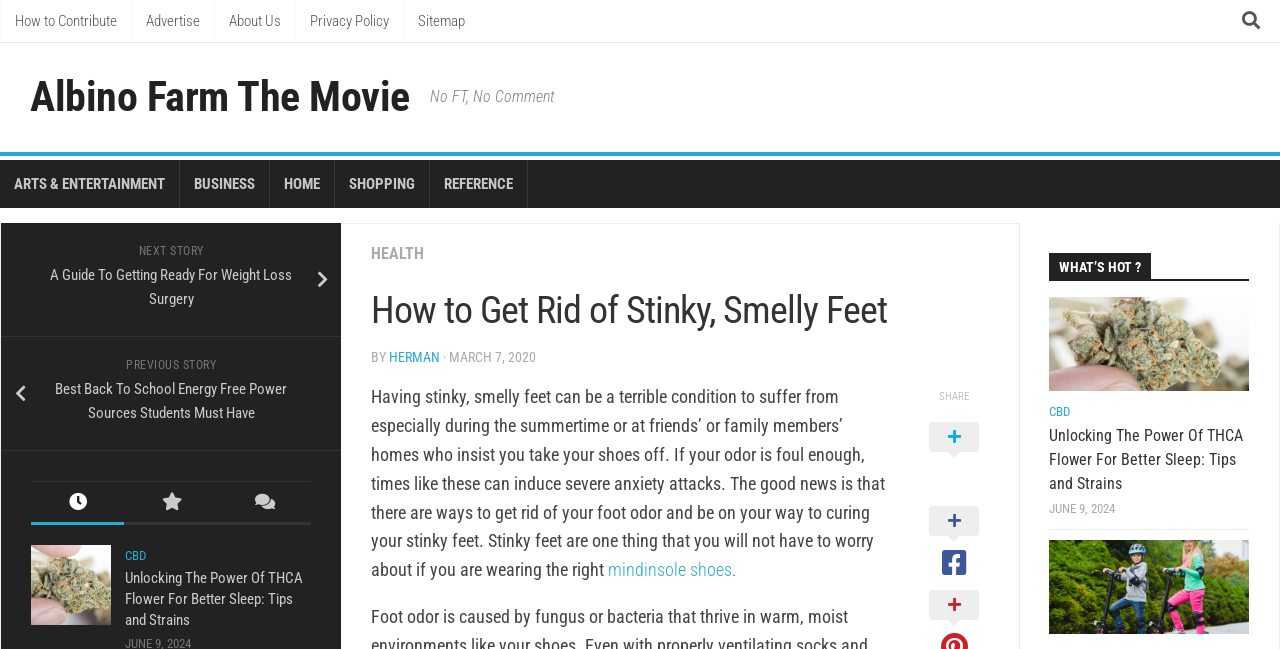Can you pinpoint the bounding box coordinates for the clickable element required for this instruction: "Read the article 'How to Get Rid of Stinky, Smelly Feet'"? The coordinates should be four float numbers between 0 and 1, i.e., [left, top, right, bottom].

[0.29, 0.441, 0.773, 0.517]